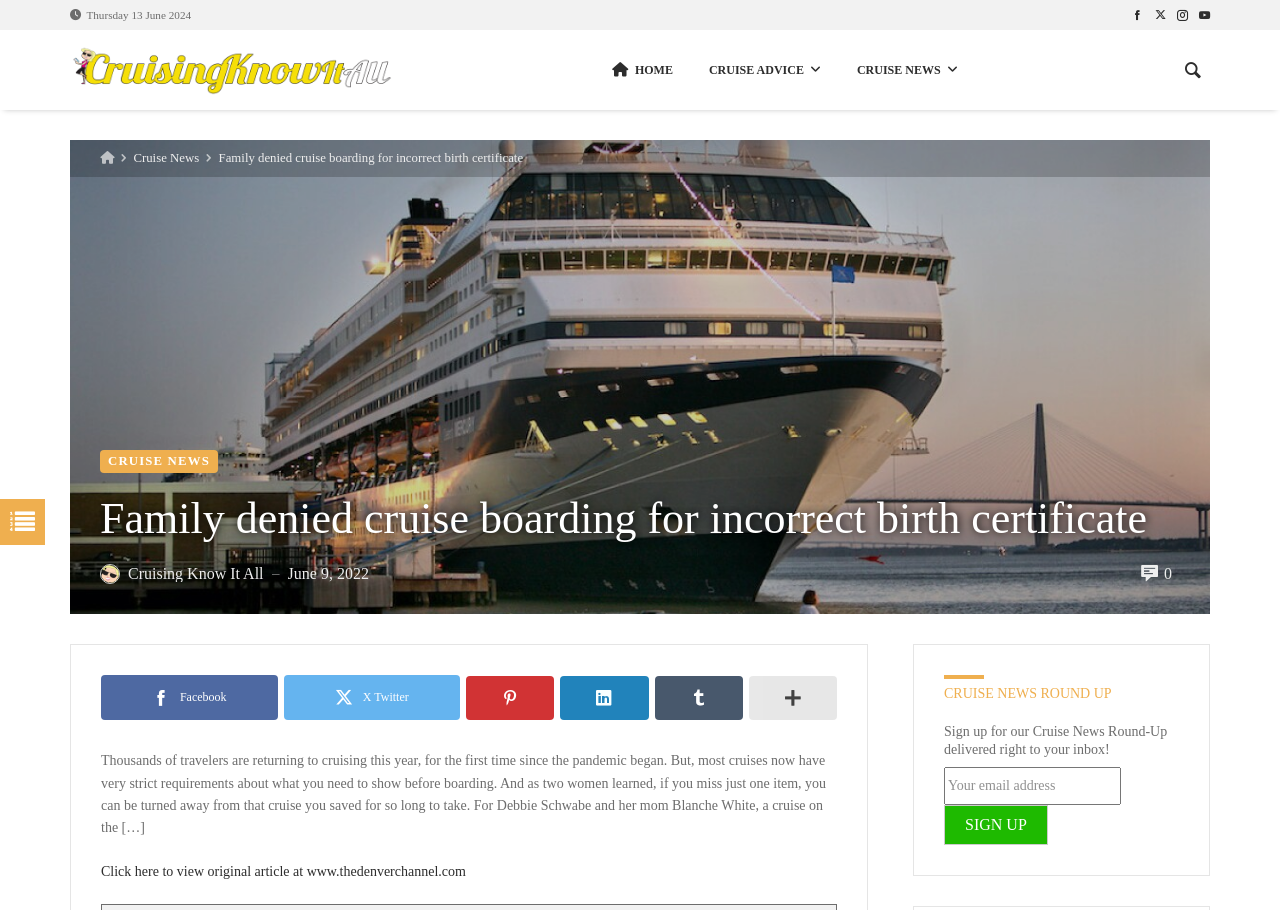Based on the element description "Home", predict the bounding box coordinates of the UI element.

[0.464, 0.033, 0.54, 0.121]